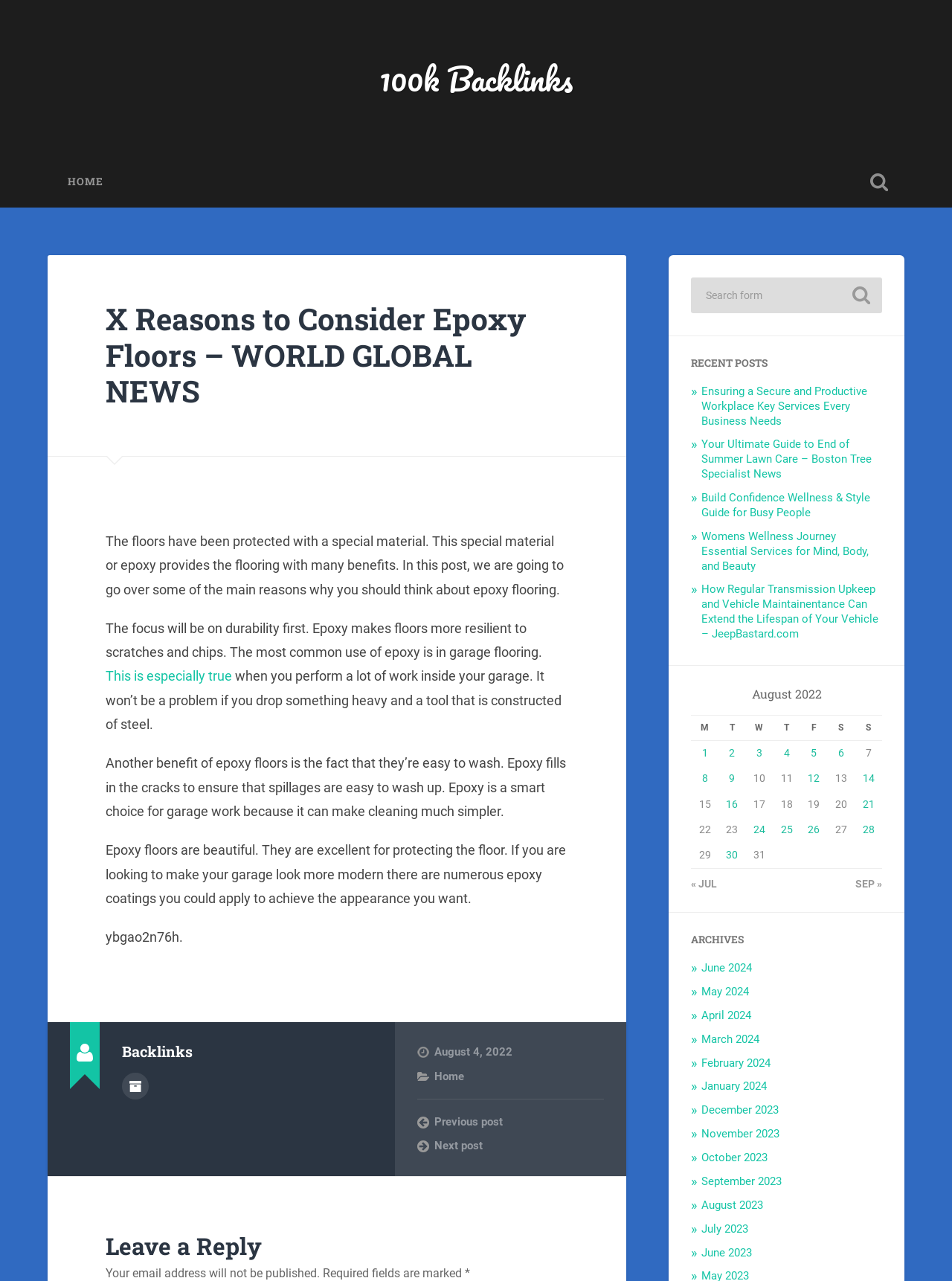Specify the bounding box coordinates of the element's area that should be clicked to execute the given instruction: "Search for something". The coordinates should be four float numbers between 0 and 1, i.e., [left, top, right, bottom].

None